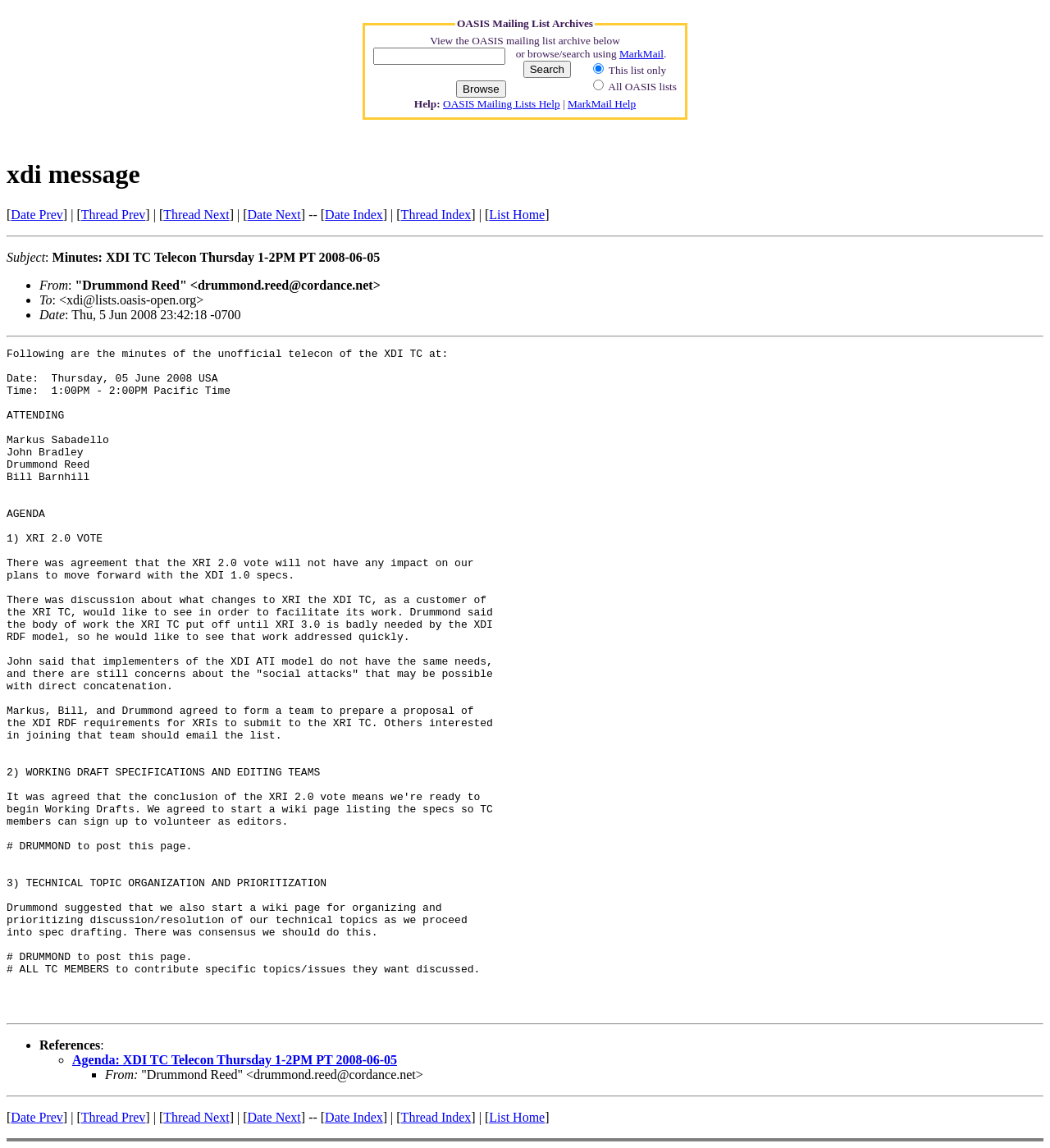Answer succinctly with a single word or phrase:
How many people attended the XDI TC telecon?

5